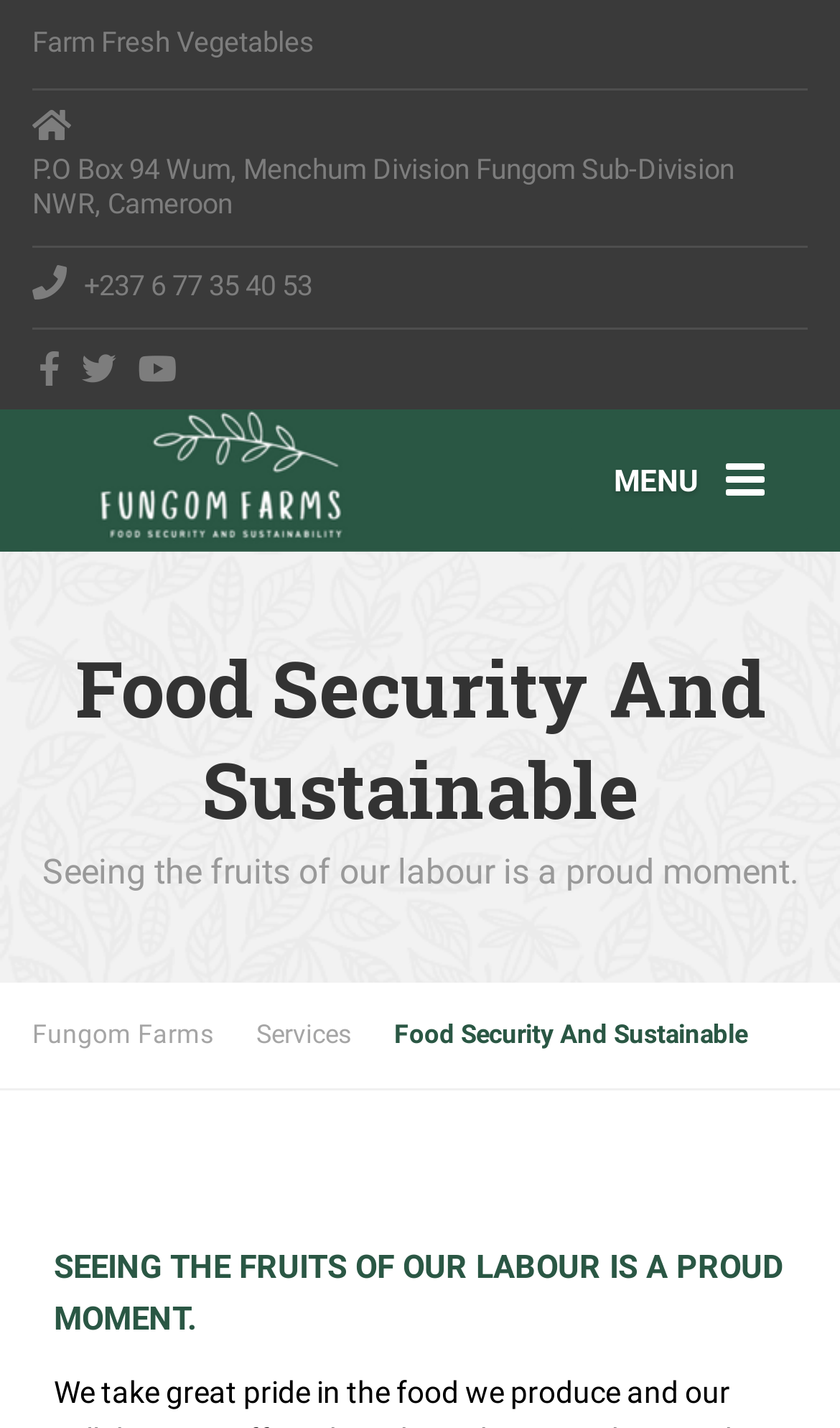How many social media links are available? Refer to the image and provide a one-word or short phrase answer.

3